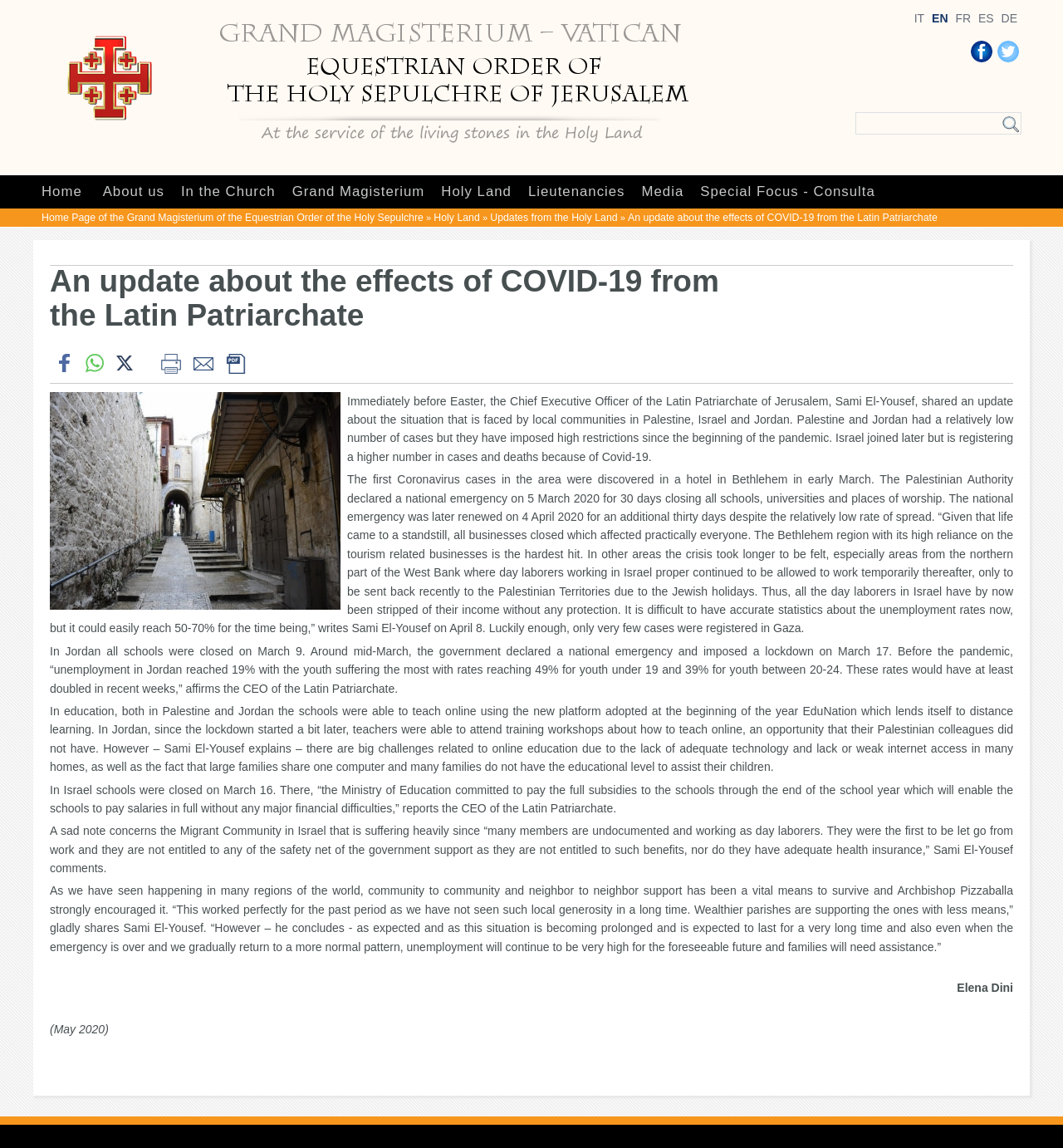Detail the various sections and features of the webpage.

This webpage is about an update from the Latin Patriarchate of Jerusalem regarding the effects of COVID-19 on local communities in Palestine, Israel, and Jordan. At the top of the page, there is a heading that reads "An update about the effects of COVID-19 from the Latin Patriarchate" with an image of the Home Page of the Grand Magisterium of the Equestrian Order of the Holy Sepulchre. Below this, there are links to switch between different languages, including Italian, English, French, Spanish, and German.

On the top-right corner, there are social media links to Twitter and Facebook, as well as a search bar. The main navigation menu is located below, with links to "Home", "About us", "In the Church", "Grand Magisterium", "Holy Land", "Lieutenancies", "Media", and "Special Focus - Consulta".

The main content of the page is an article that discusses the situation in Palestine, Israel, and Jordan during the COVID-19 pandemic. The article is divided into several sections, each with a heading and a block of text. There is also an image of empty streets in Jerusalem.

The article begins by describing the situation in Palestine, where the first Coronavirus cases were discovered in a hotel in Bethlehem in early March. It then moves on to discuss the situation in Jordan, where all schools were closed on March 9, and the government declared a national emergency and imposed a lockdown on March 17. The article also touches on the situation in Israel, where schools were closed on March 16.

Throughout the article, there are quotes from Sami El-Yousef, the Chief Executive Officer of the Latin Patriarchate of Jerusalem, who shares his insights on the situation in each country. The article concludes with a note about the importance of community support during this time.

At the bottom of the page, there is a footer section with a copyright notice and a link to the author, Elena Dini, with a date of May 2020.